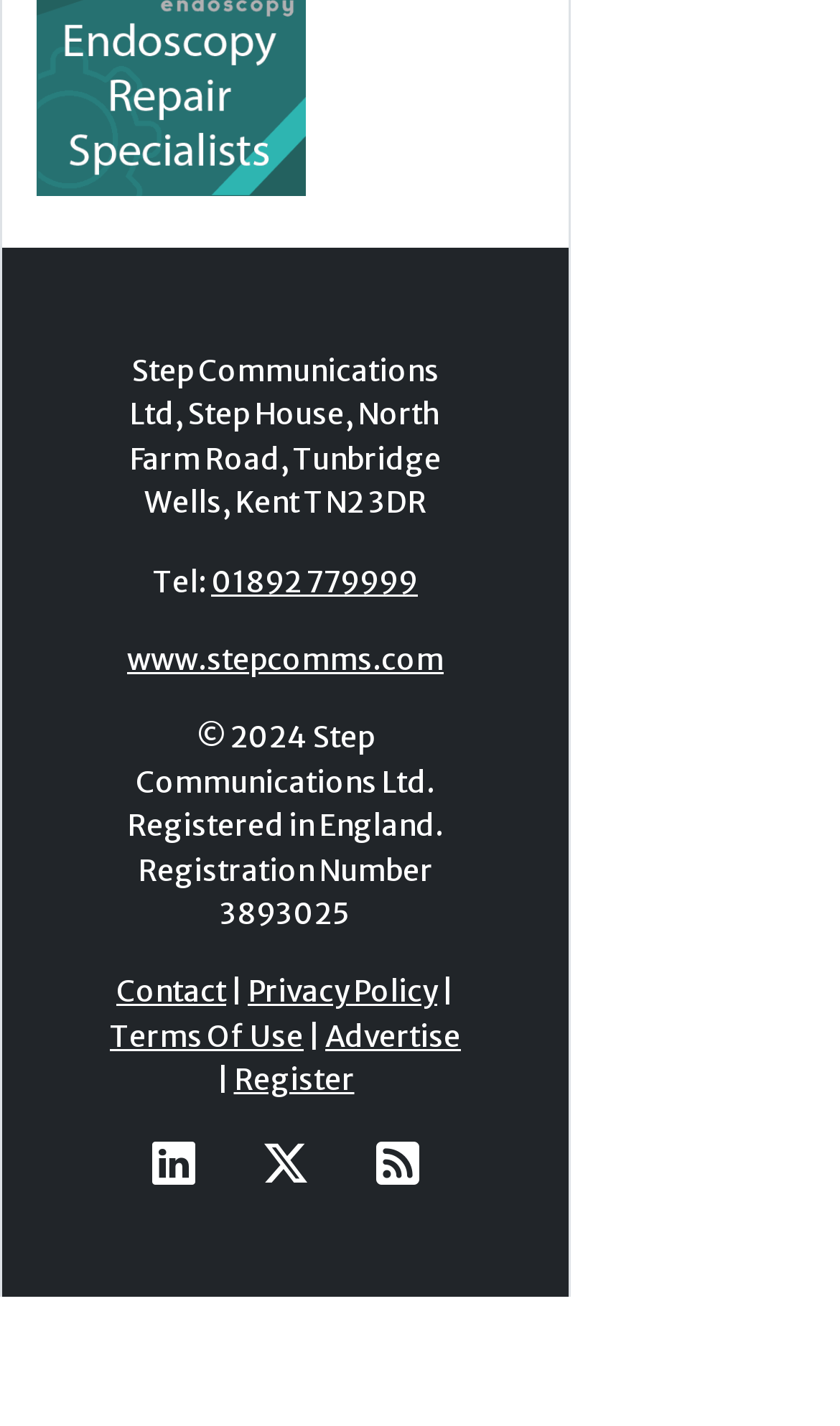Please indicate the bounding box coordinates for the clickable area to complete the following task: "Visit the company website". The coordinates should be specified as four float numbers between 0 and 1, i.e., [left, top, right, bottom].

[0.151, 0.45, 0.528, 0.476]